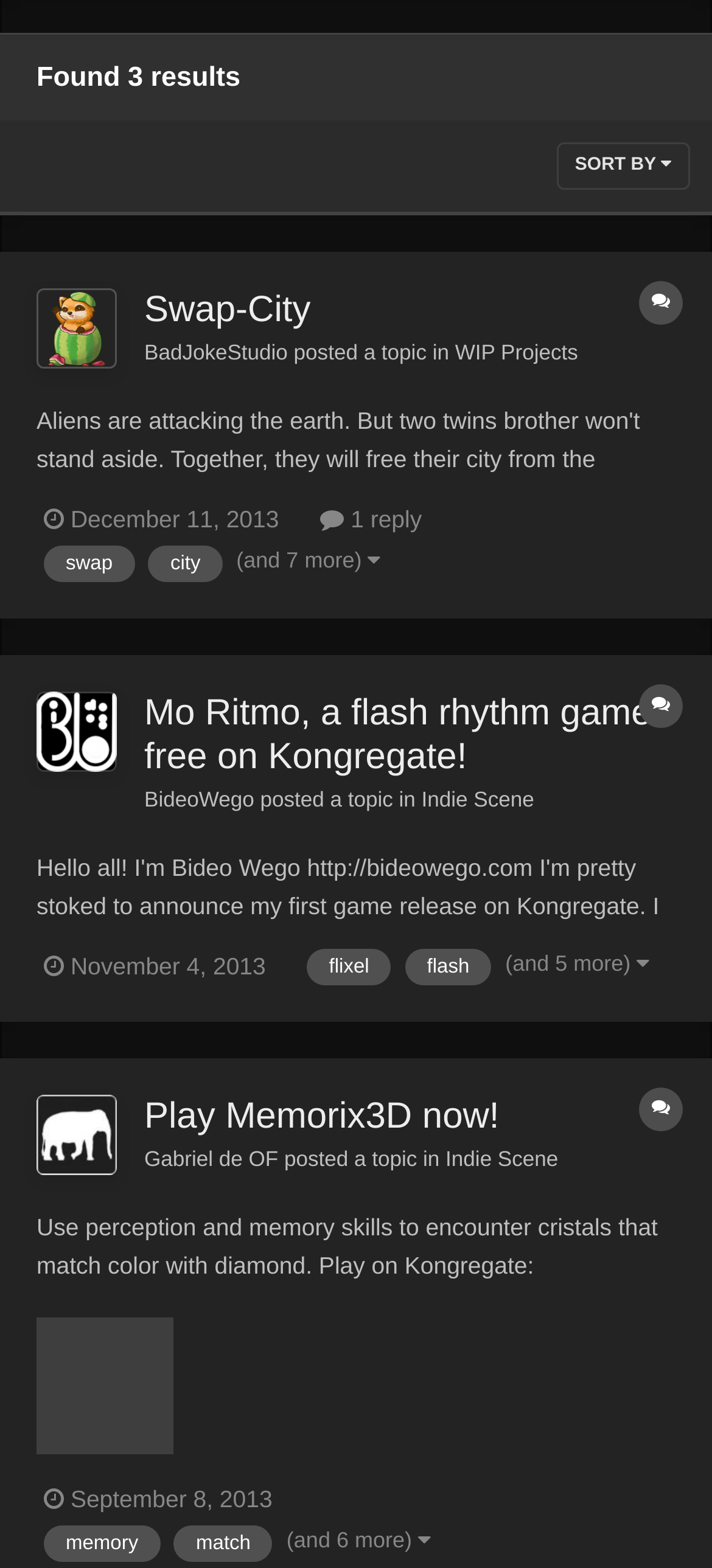Given the description: "city", determine the bounding box coordinates of the UI element. The coordinates should be formatted as four float numbers between 0 and 1, [left, top, right, bottom].

[0.208, 0.348, 0.312, 0.371]